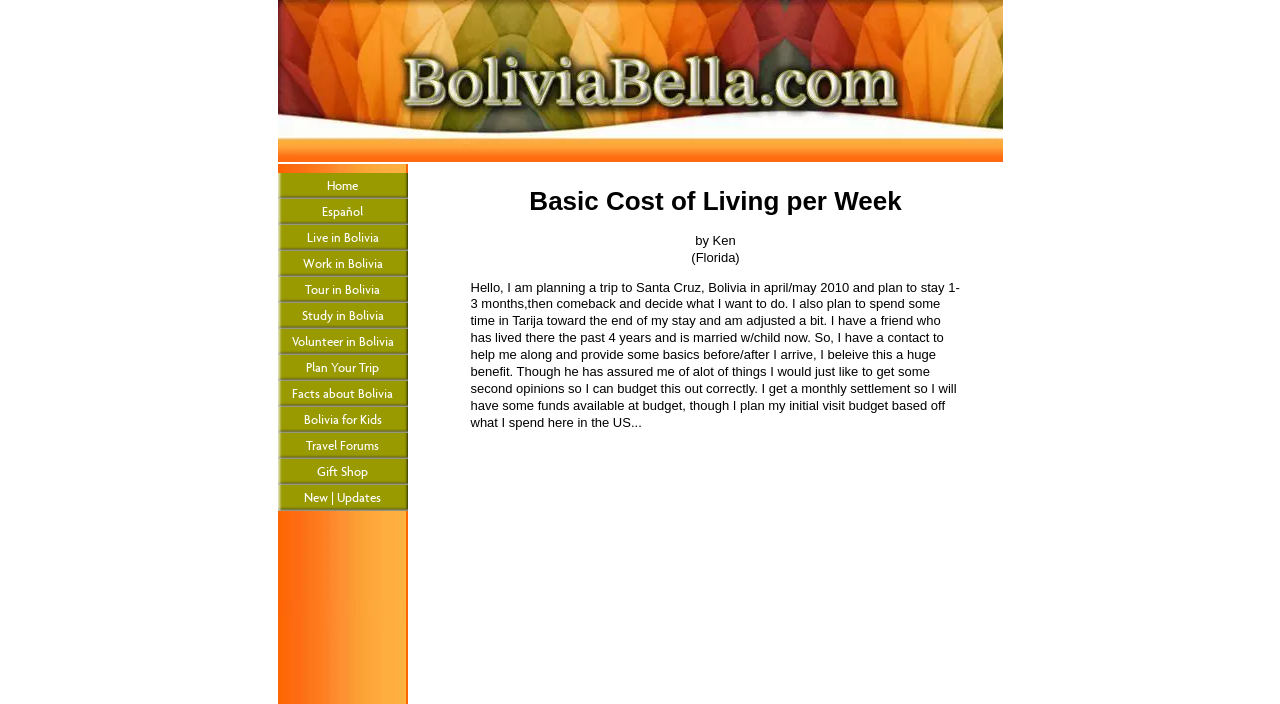Locate the bounding box coordinates of the area where you should click to accomplish the instruction: "Plan your trip to Bolivia".

[0.217, 0.504, 0.318, 0.541]